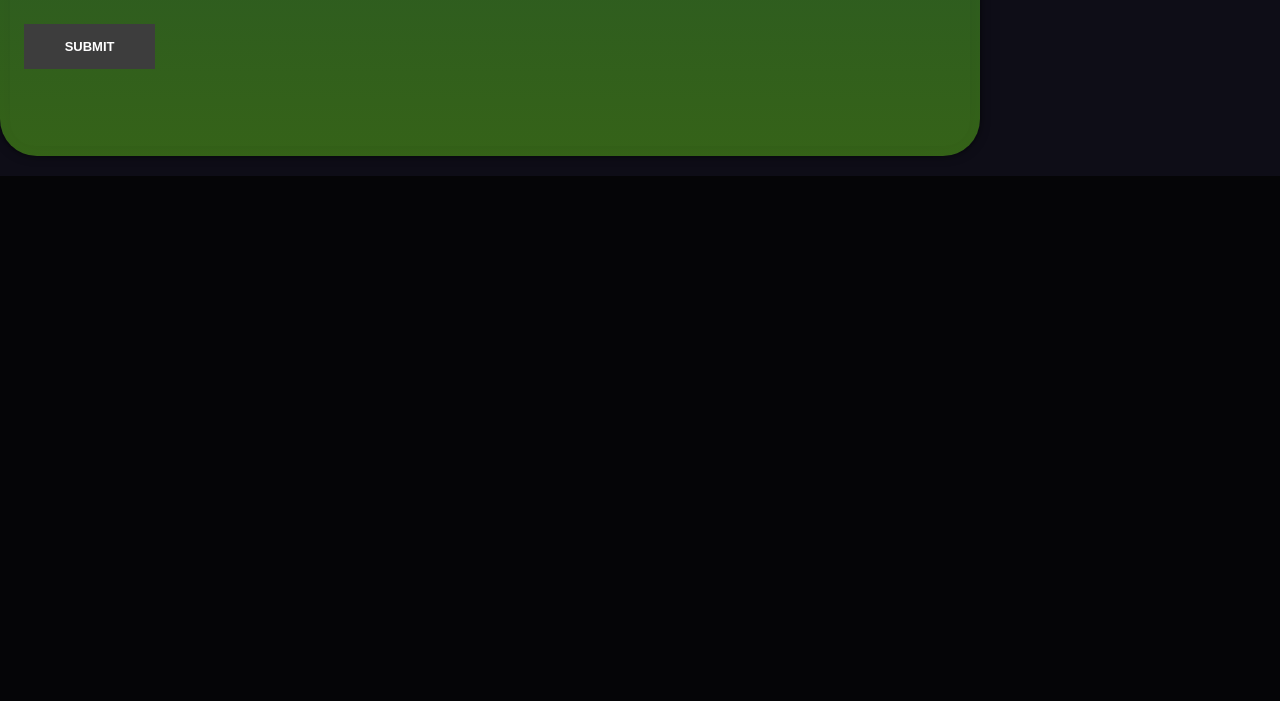Refer to the screenshot and answer the following question in detail:
How many social media platforms are listed?

The social media platforms listed are Telegram, Instagram, Youtube, and Whatsapp, which can be seen from the links and icons in the 'social oraimo' section.